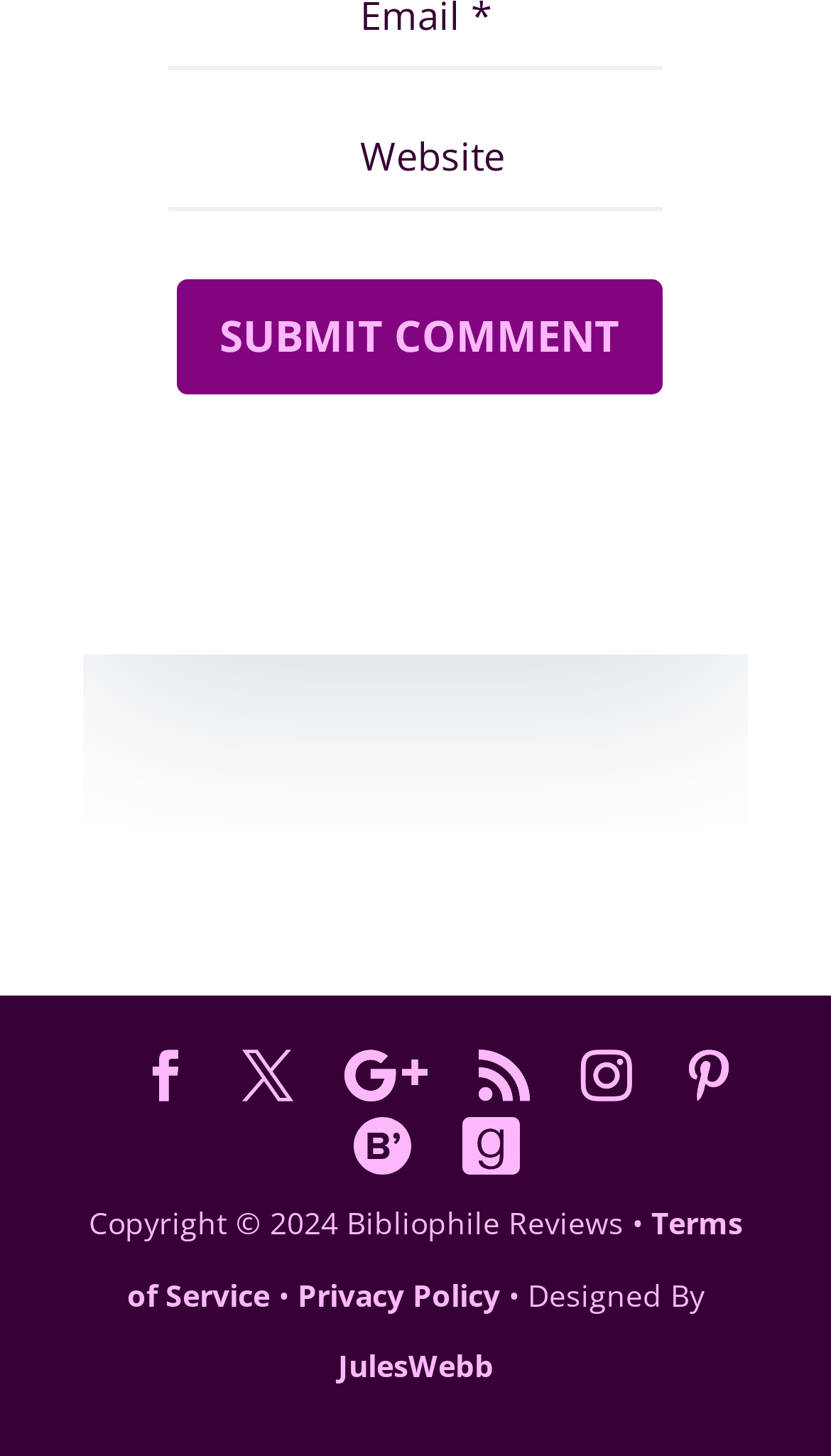Please identify the bounding box coordinates of the area that needs to be clicked to fulfill the following instruction: "Go to homepage."

[0.168, 0.72, 0.229, 0.763]